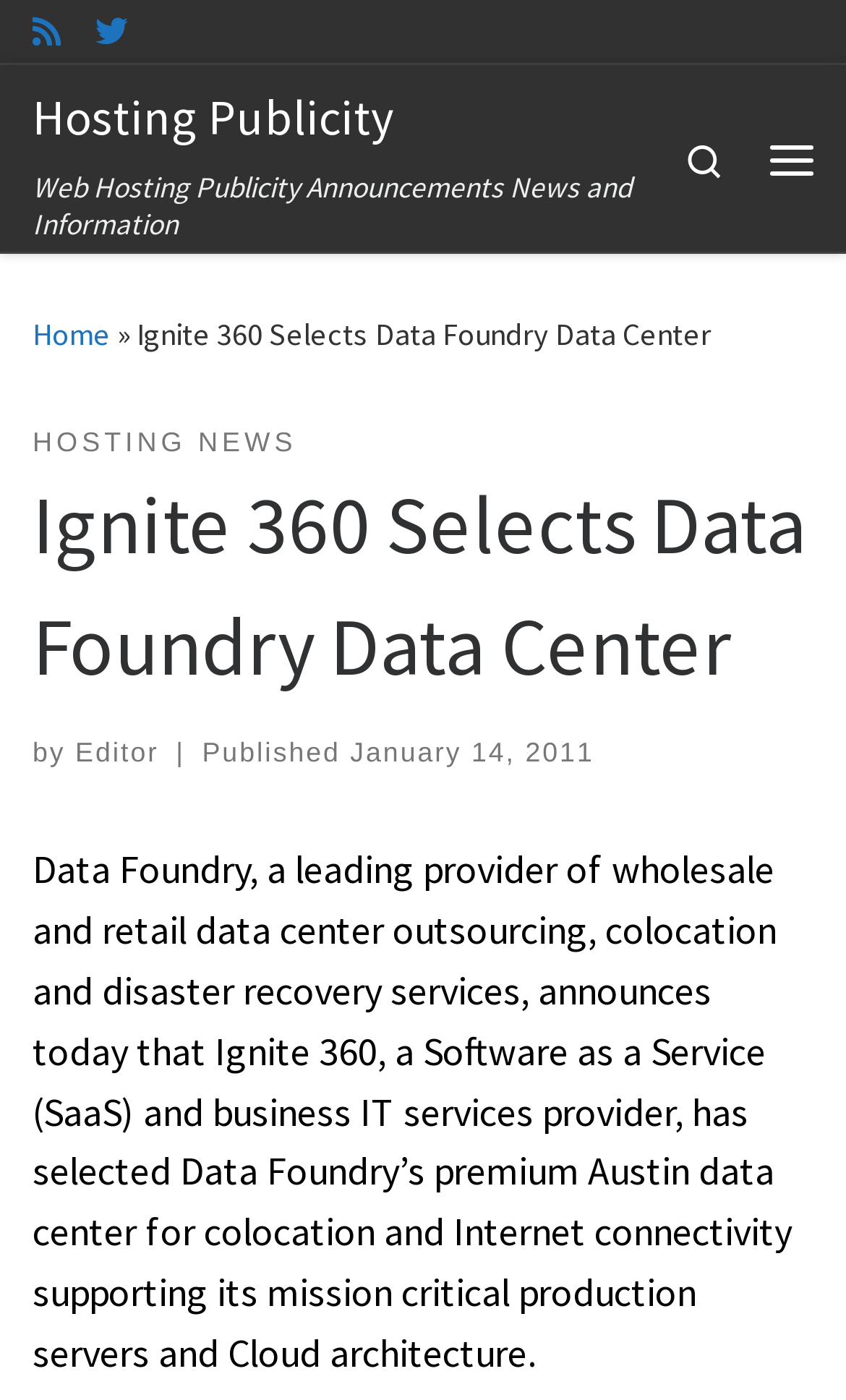Please identify the bounding box coordinates of the element that needs to be clicked to perform the following instruction: "Read 'Time capsule: assorted cooking advice'".

None